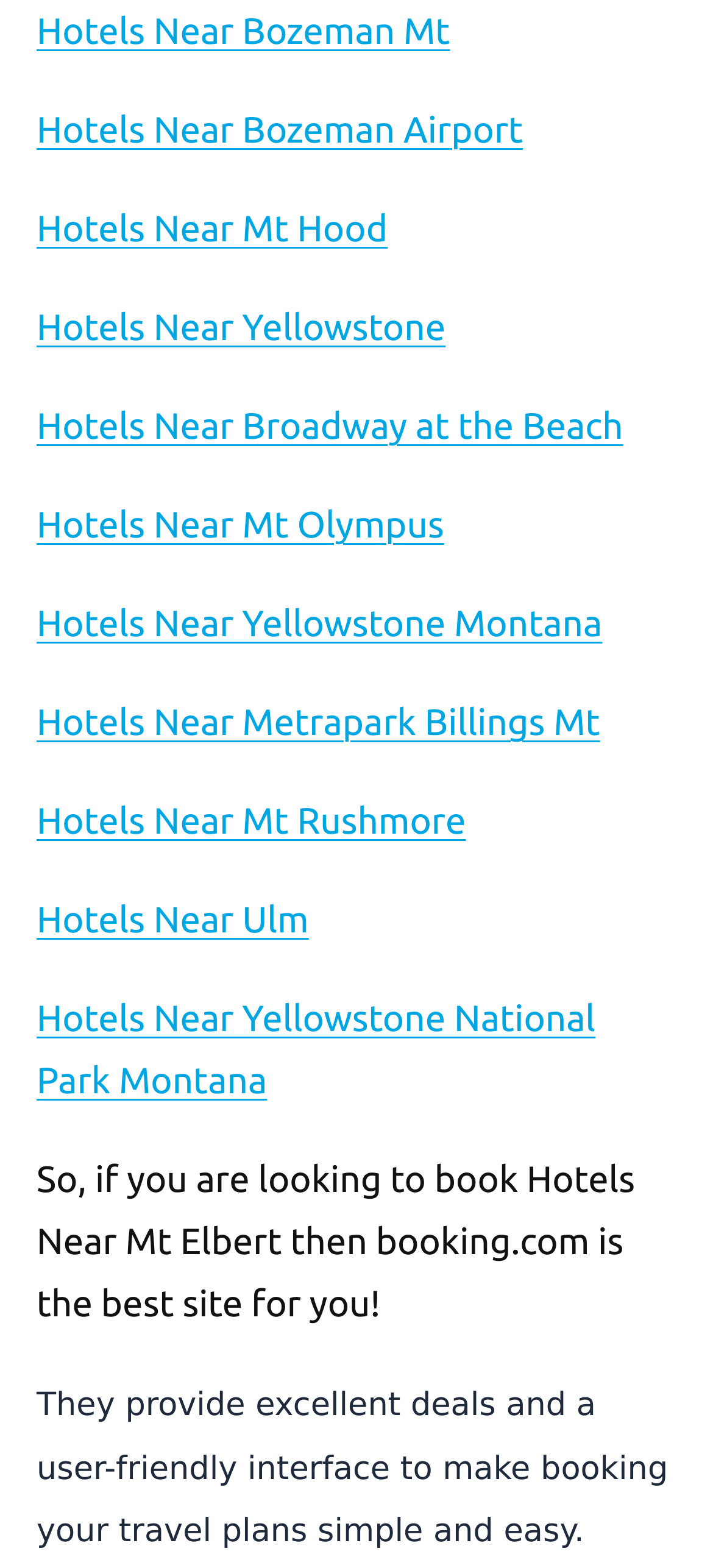Identify the bounding box coordinates of the clickable region required to complete the instruction: "Explore hotels near Yellowstone National Park Montana". The coordinates should be given as four float numbers within the range of 0 and 1, i.e., [left, top, right, bottom].

[0.051, 0.635, 0.835, 0.702]